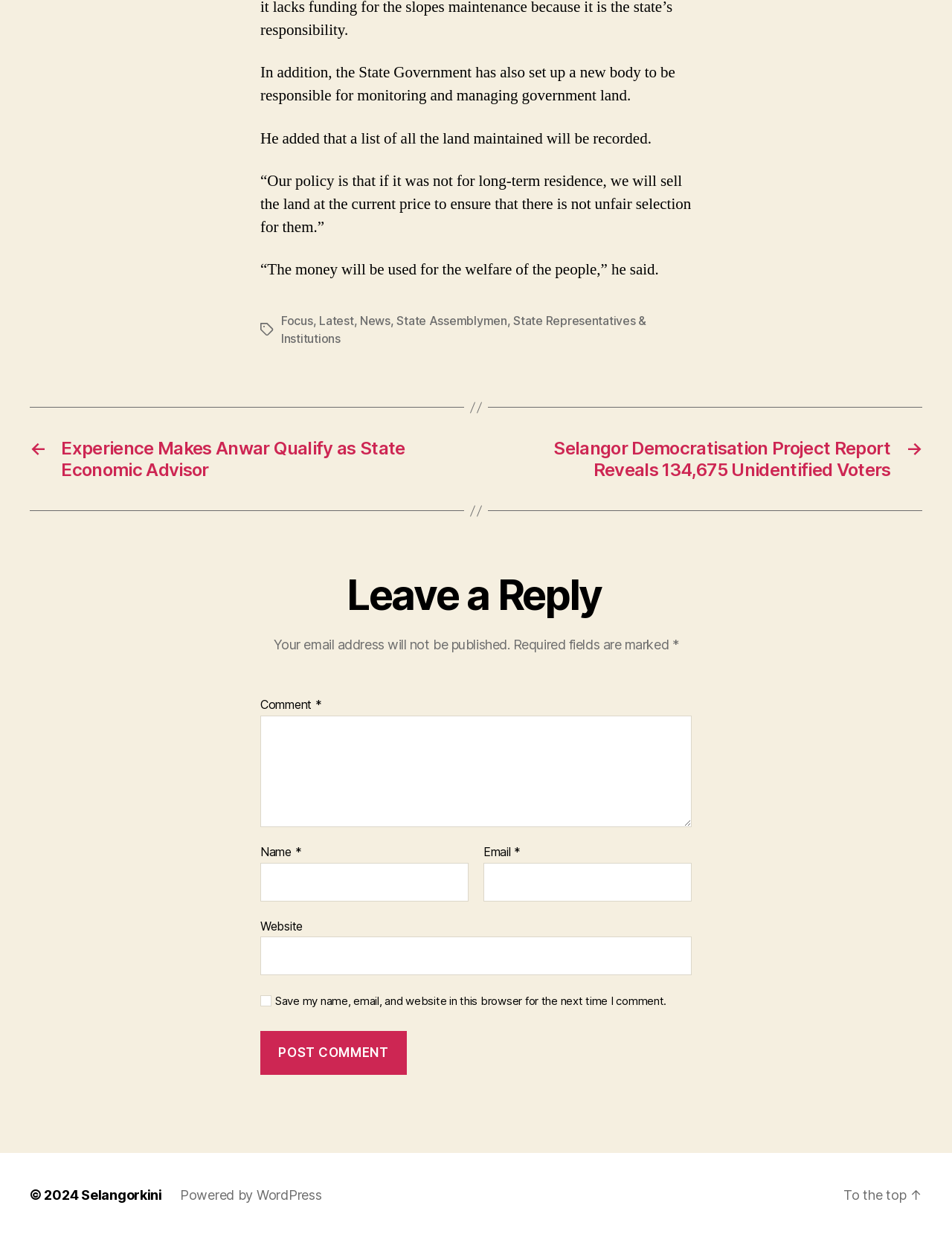What is the topic of the article? From the image, respond with a single word or brief phrase.

State Government land management